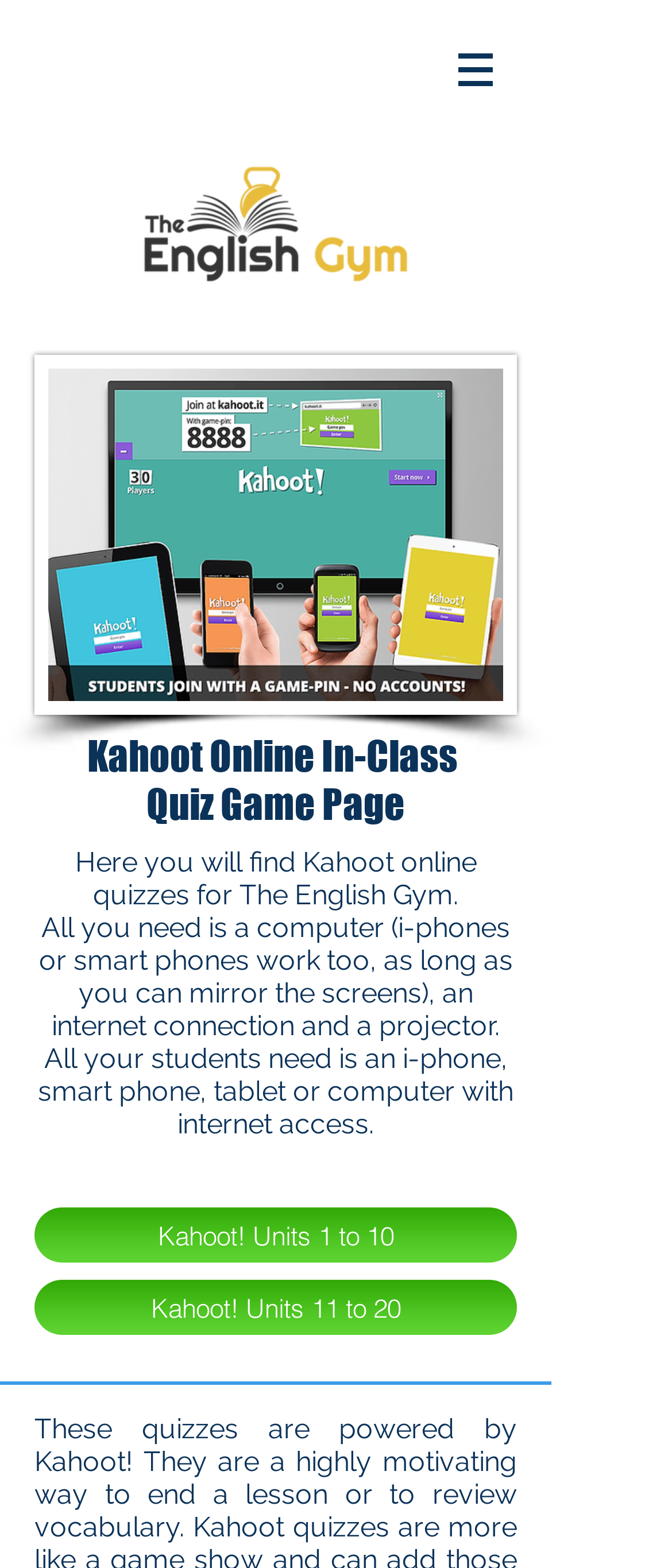Give a one-word or short-phrase answer to the following question: 
What is required for students to participate in the quiz?

Internet access